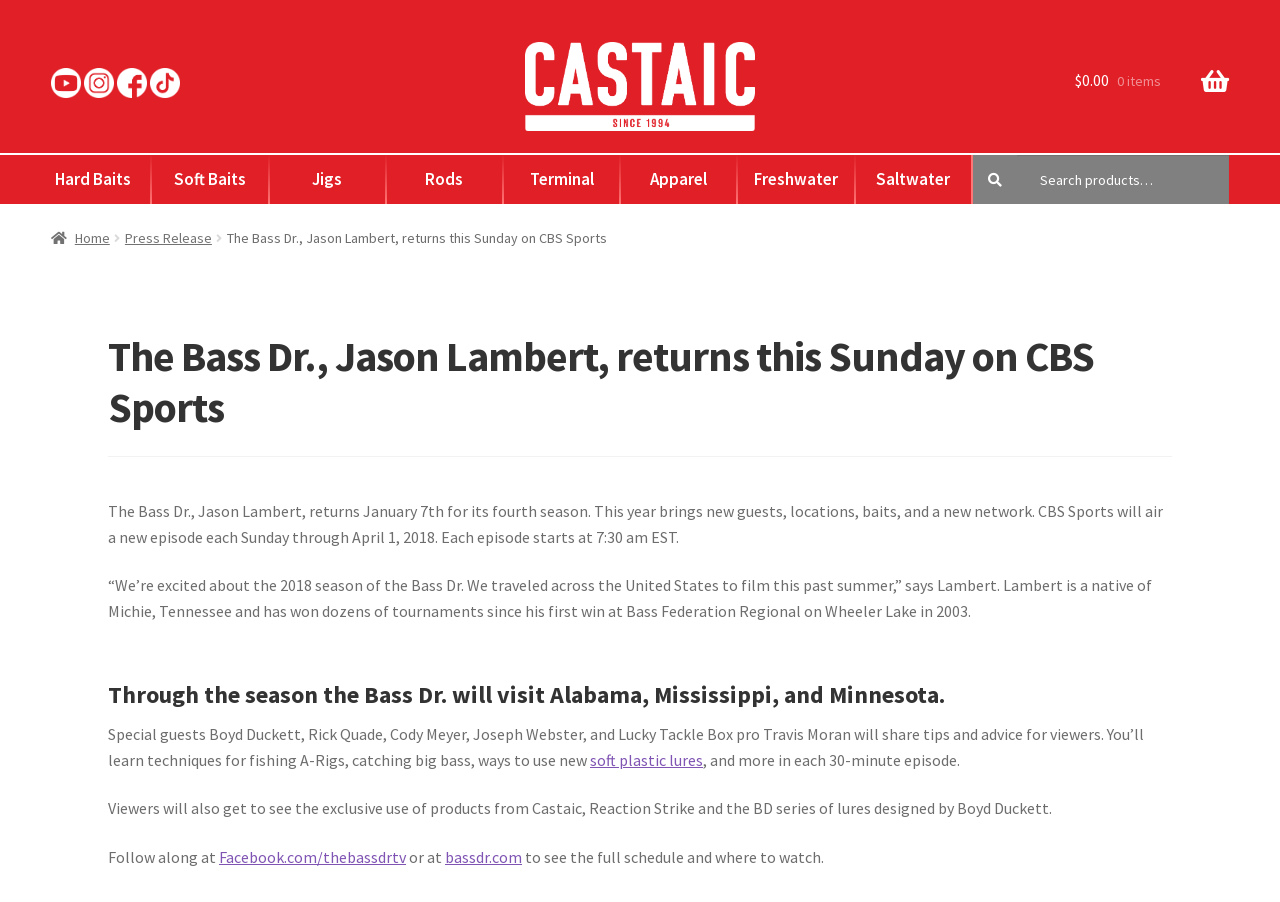Determine the bounding box coordinates of the clickable element to complete this instruction: "Click on the 'Home' link". Provide the coordinates in the format of four float numbers between 0 and 1, [left, top, right, bottom].

None